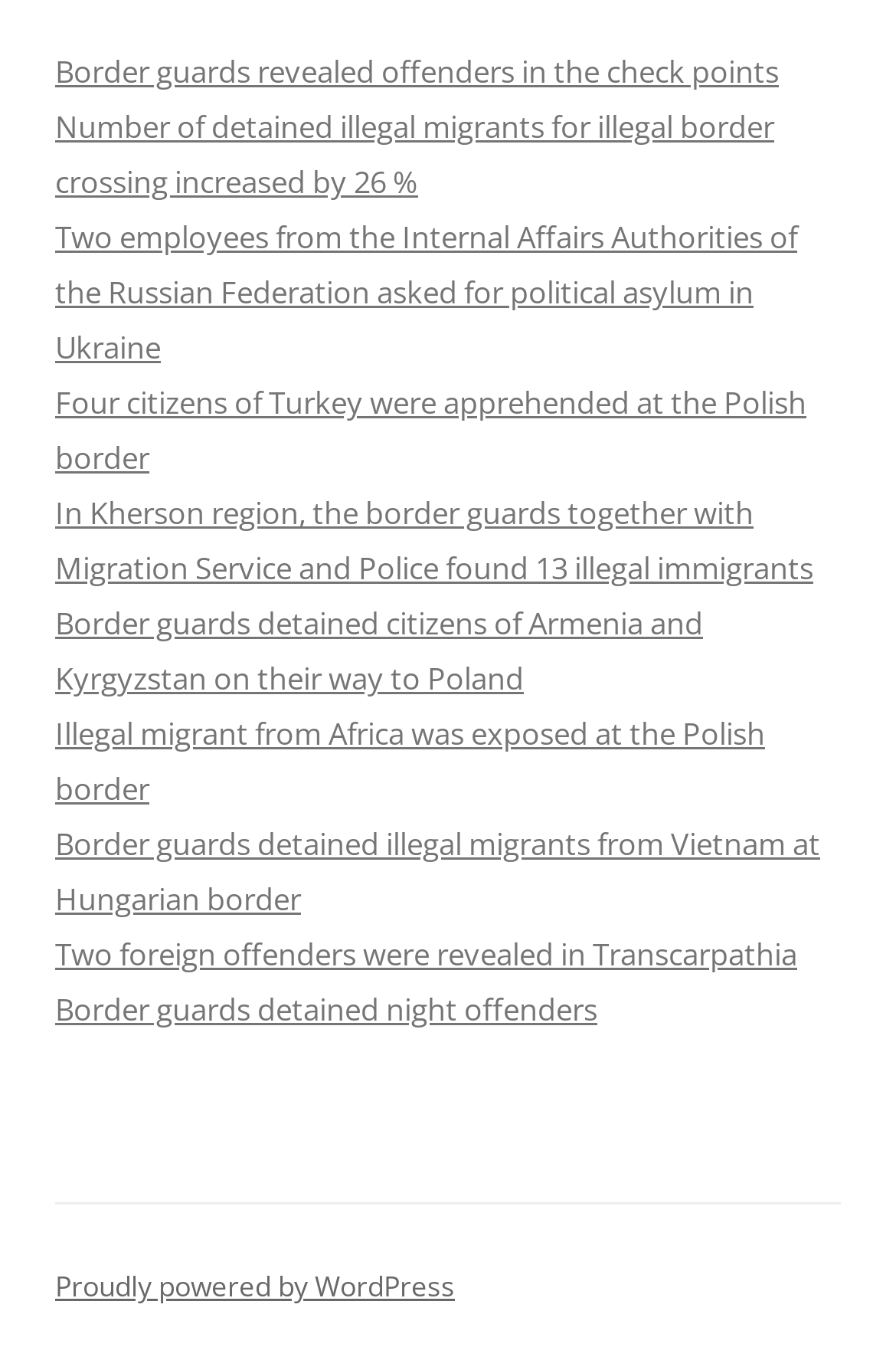Please specify the bounding box coordinates of the region to click in order to perform the following instruction: "Check news about employees from the Internal Affairs Authorities of the Russian Federation asking for political asylum in Ukraine".

[0.062, 0.158, 0.89, 0.269]